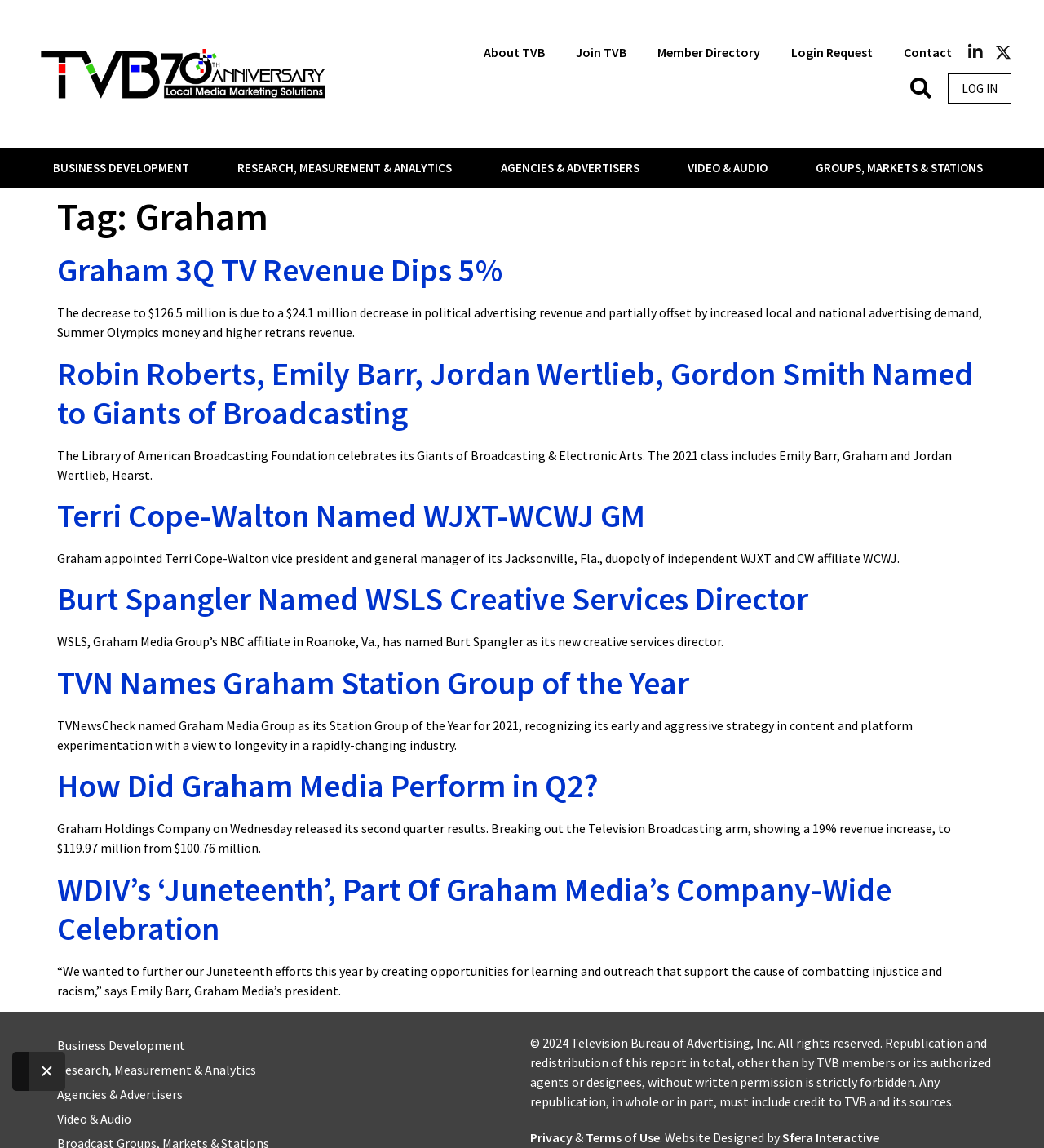Find the bounding box coordinates for the area you need to click to carry out the instruction: "Check the Business Development section". The coordinates should be four float numbers between 0 and 1, indicated as [left, top, right, bottom].

[0.031, 0.139, 0.208, 0.155]